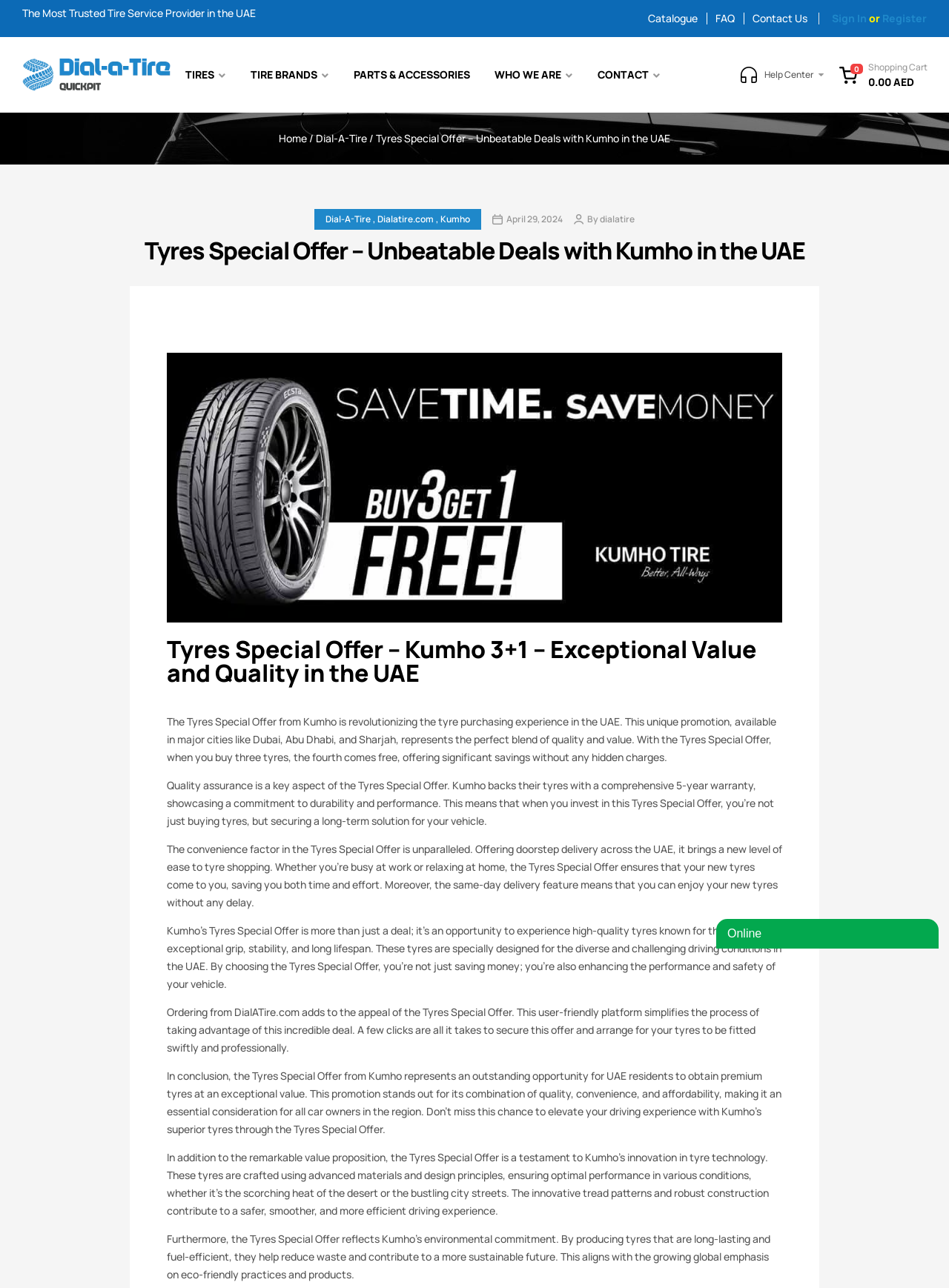Identify the bounding box coordinates of the area you need to click to perform the following instruction: "Click on the 'Catalogue' link".

[0.683, 0.007, 0.735, 0.021]